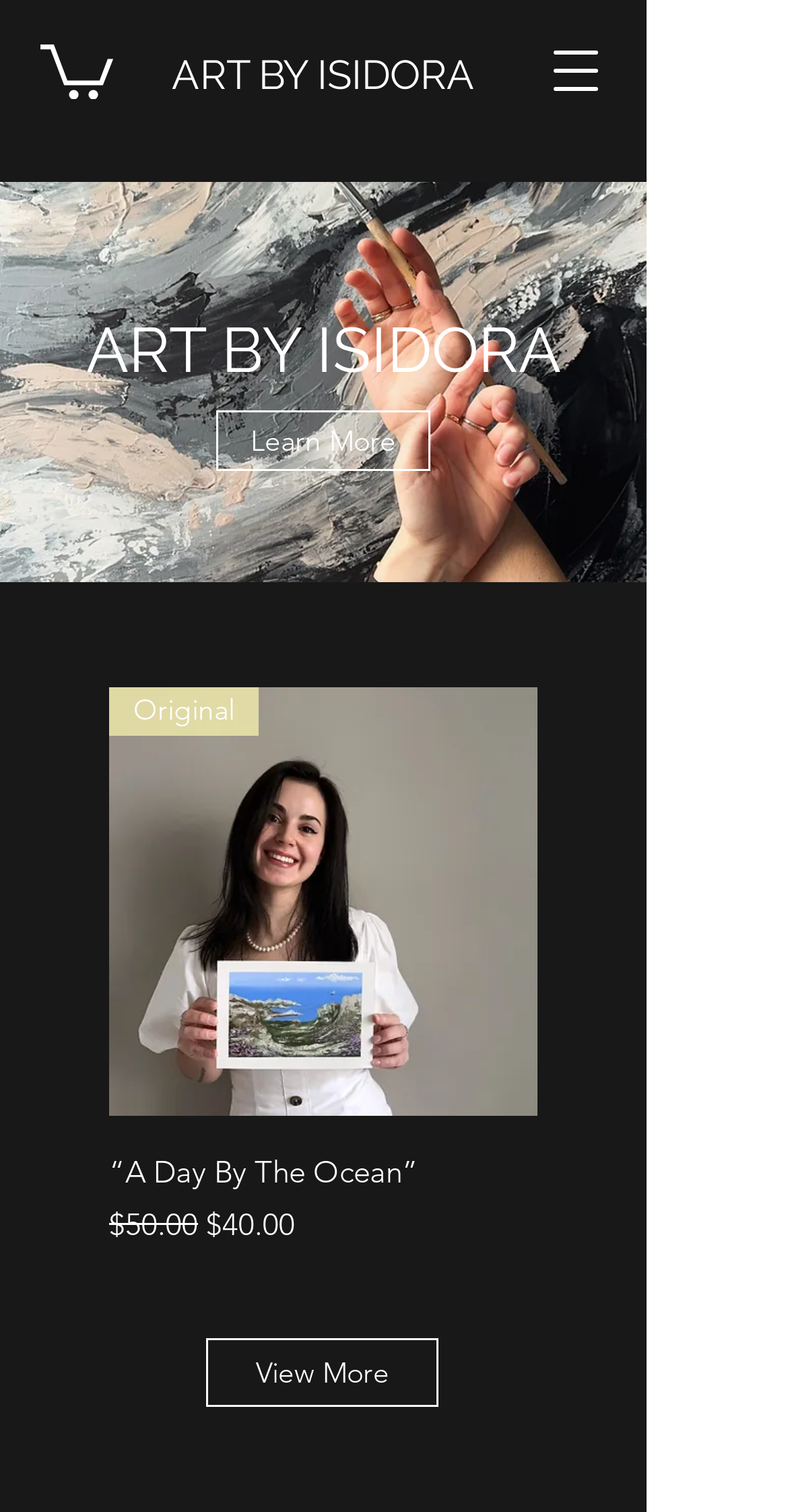Determine the bounding box coordinates of the element that should be clicked to execute the following command: "Go to the next product".

[0.723, 0.455, 0.785, 0.487]